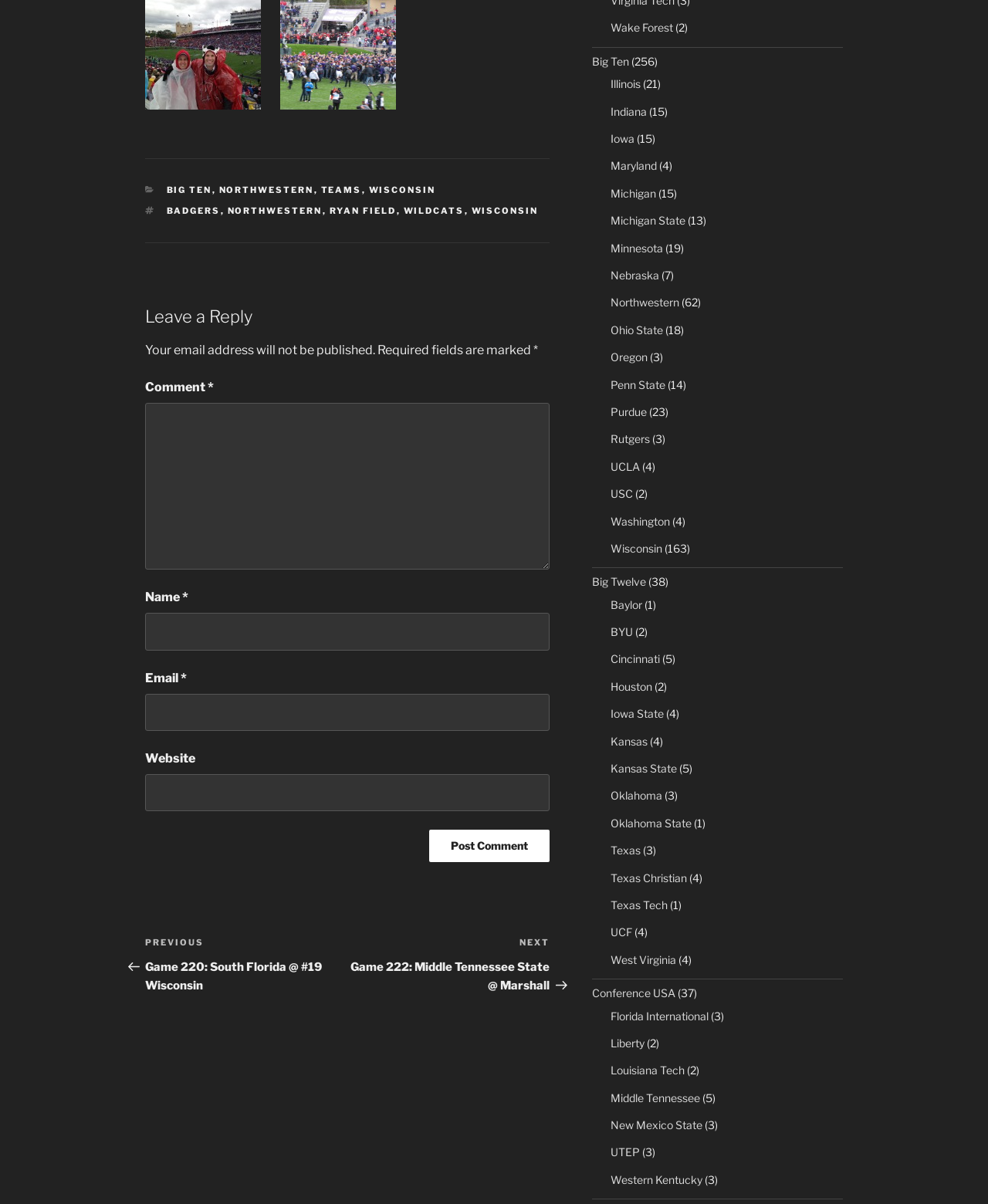Identify the bounding box coordinates of the area that should be clicked in order to complete the given instruction: "Click on the 'Post Comment' button". The bounding box coordinates should be four float numbers between 0 and 1, i.e., [left, top, right, bottom].

[0.435, 0.689, 0.556, 0.716]